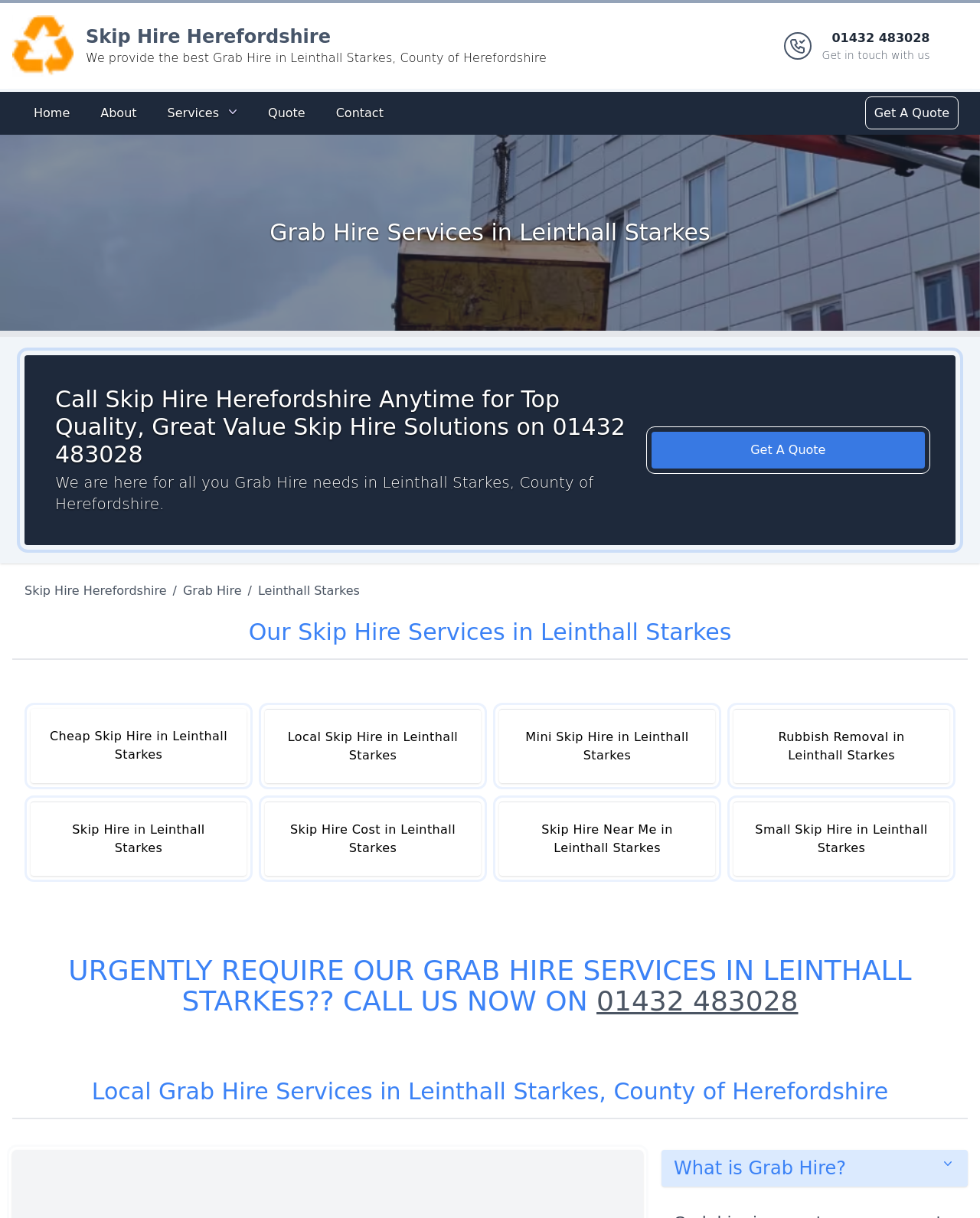Please locate the clickable area by providing the bounding box coordinates to follow this instruction: "Navigate to the Services page".

[0.161, 0.08, 0.252, 0.106]